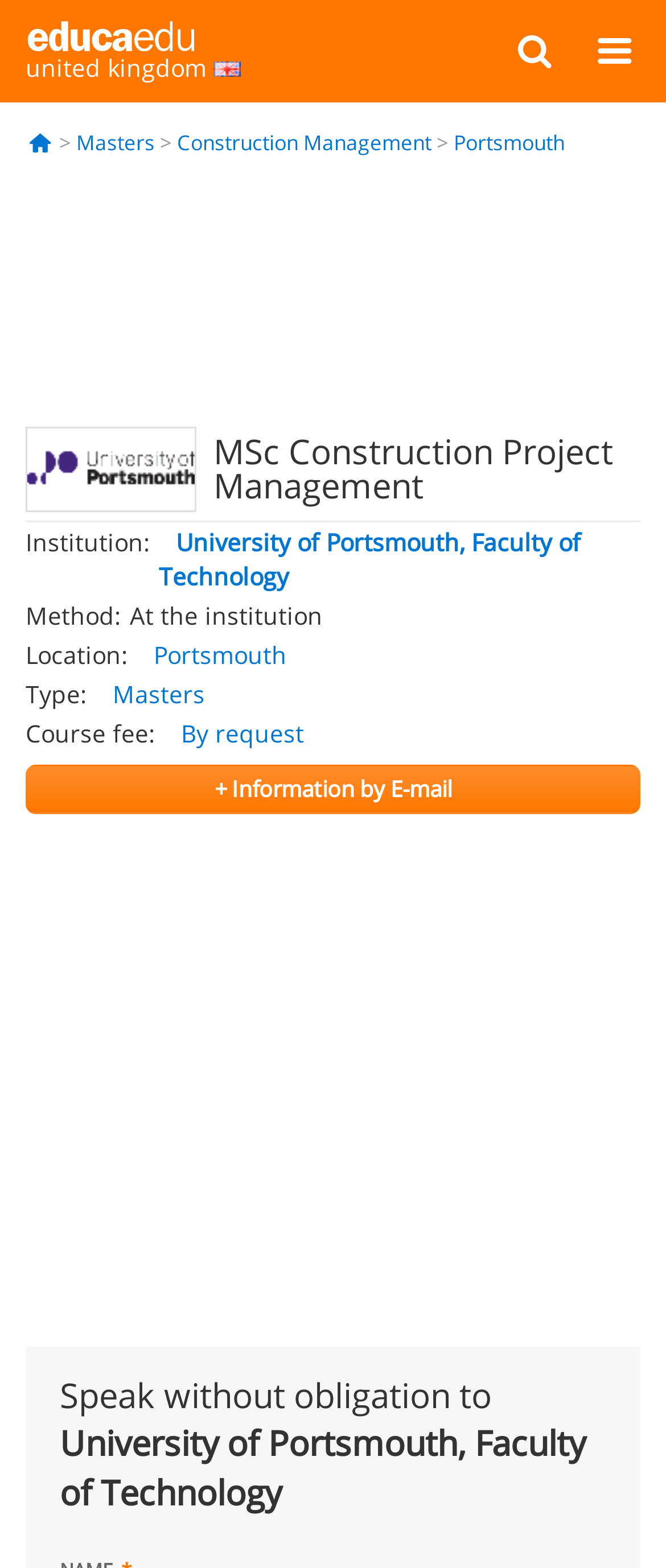Identify the bounding box coordinates for the UI element that matches this description: "title="LinkedIn"".

None